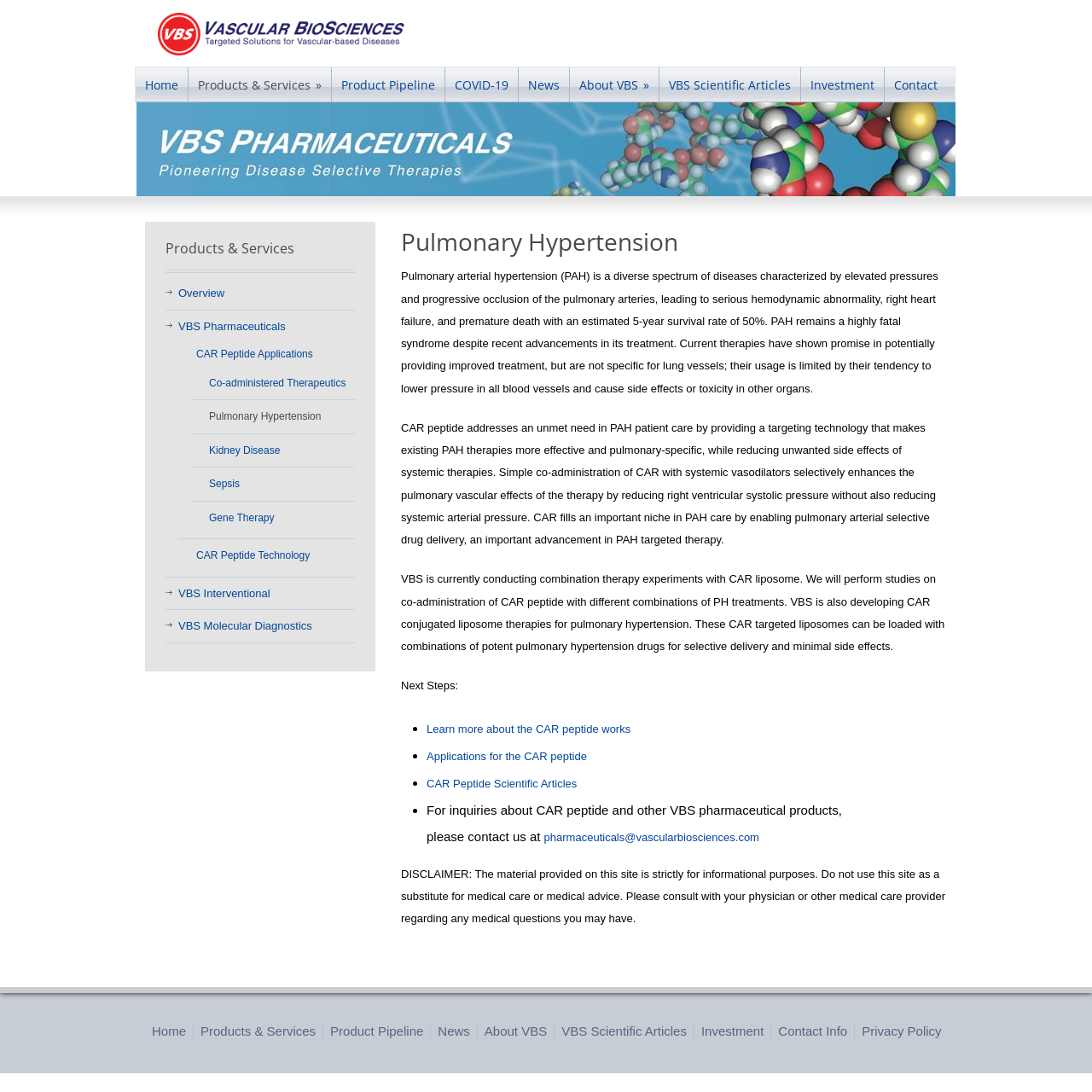Locate the bounding box coordinates of the element I should click to achieve the following instruction: "Read Journal articles".

None